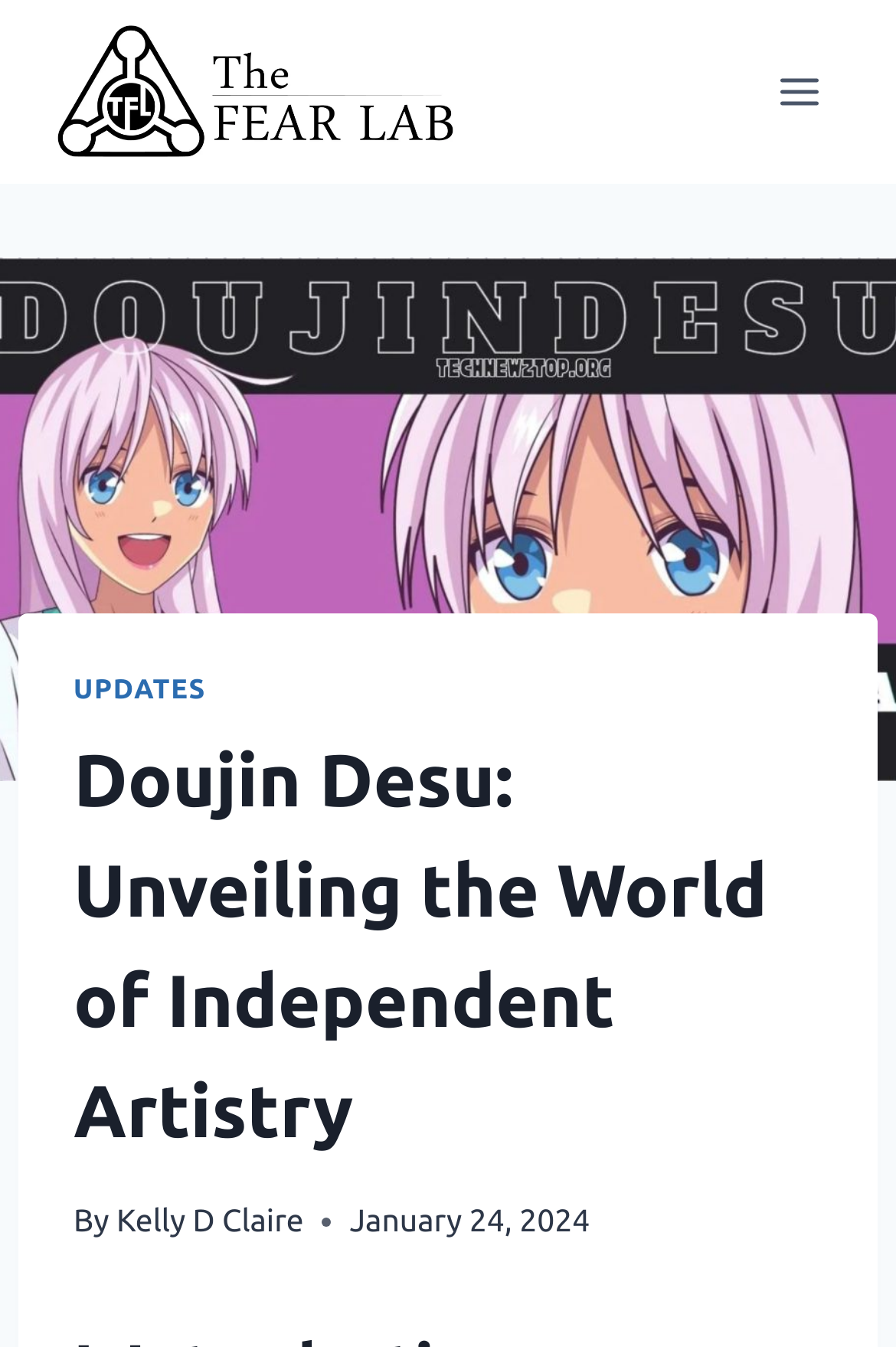Give a full account of the webpage's elements and their arrangement.

The webpage is titled "Doujin Desu: Unveiling the World of Independent Artistry" and appears to be an article or blog post about a subculture related to artistic expression. 

At the top left of the page, there is a logo image of "The Fear Lab" with a corresponding link. On the opposite side, at the top right, there is a button to open a menu, which is currently not expanded. 

Below the logo, the main content of the page begins with a header section. This section contains a link to "UPDATES" at the top, followed by the title of the article, "Doujin Desu: Unveiling the World of Independent Artistry", in a larger font. 

Further down, there is a byline that reads "By Kelly D Claire", and a timestamp indicating that the article was published on January 24, 2024.